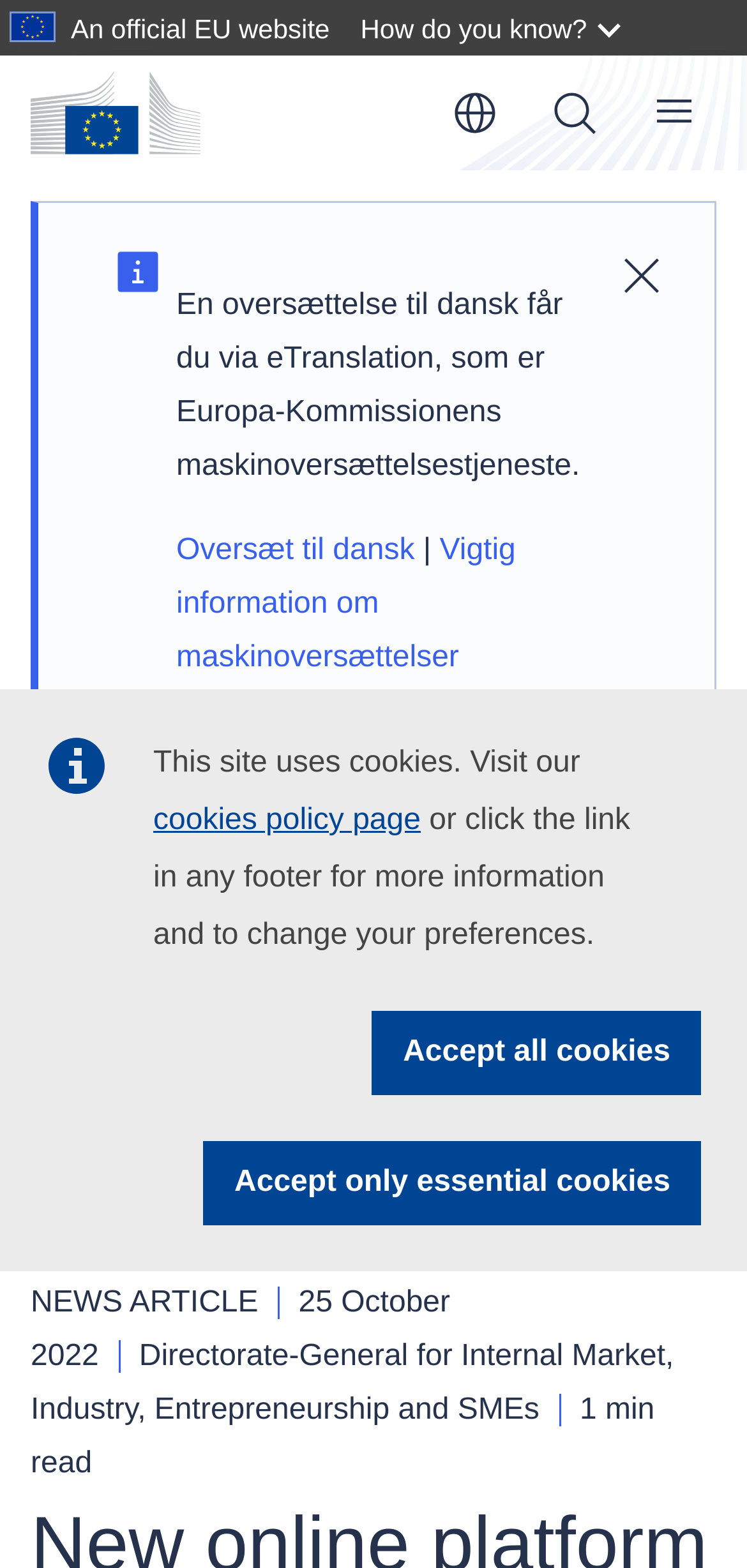What is the name of the EU website? Using the information from the screenshot, answer with a single word or phrase.

European Commission